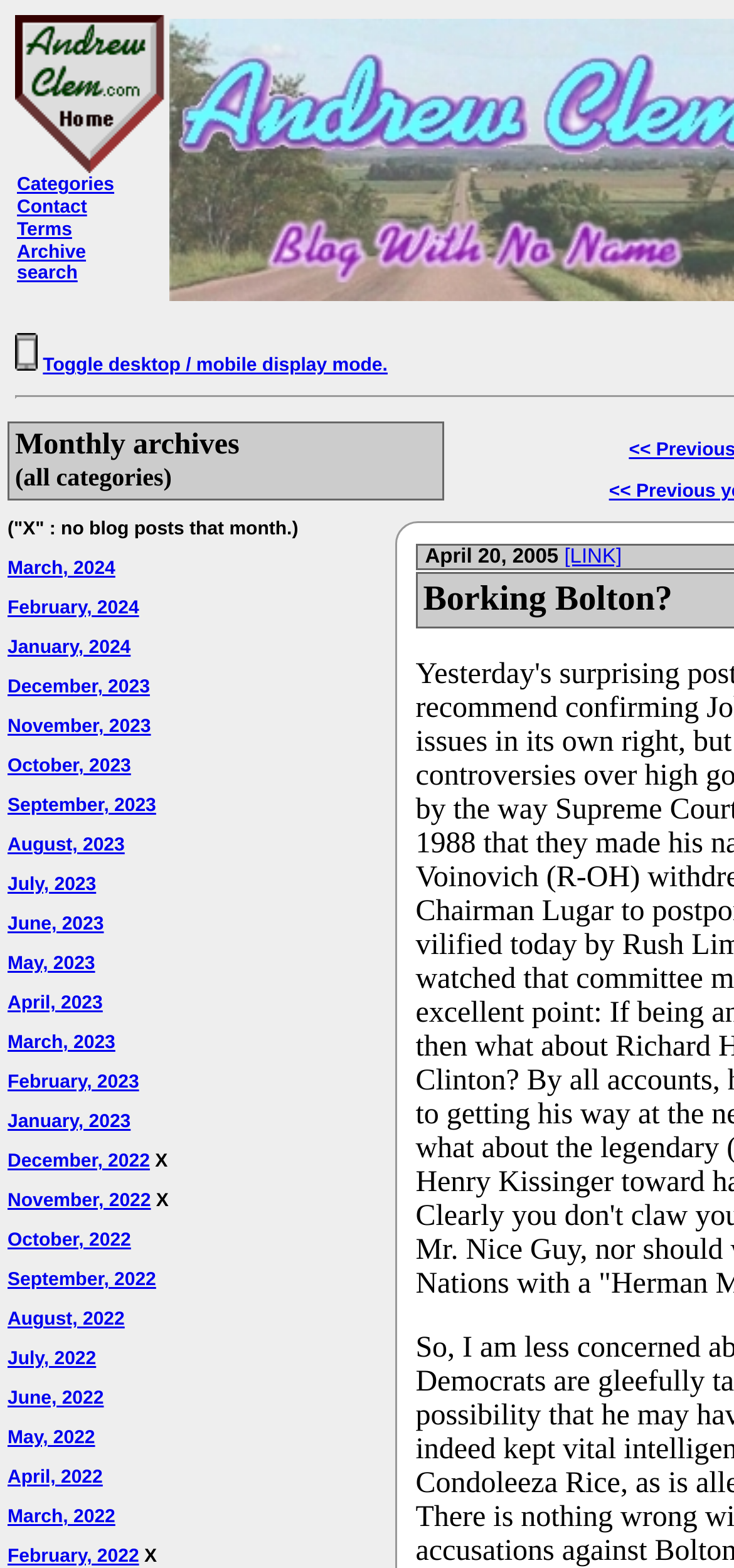Refer to the image and provide an in-depth answer to the question: 
What is the name of the blogger?

The name of the blogger can be inferred from the link 'Andrew Clem home' at the top of the page, which suggests that the blog belongs to Andrew Clem.